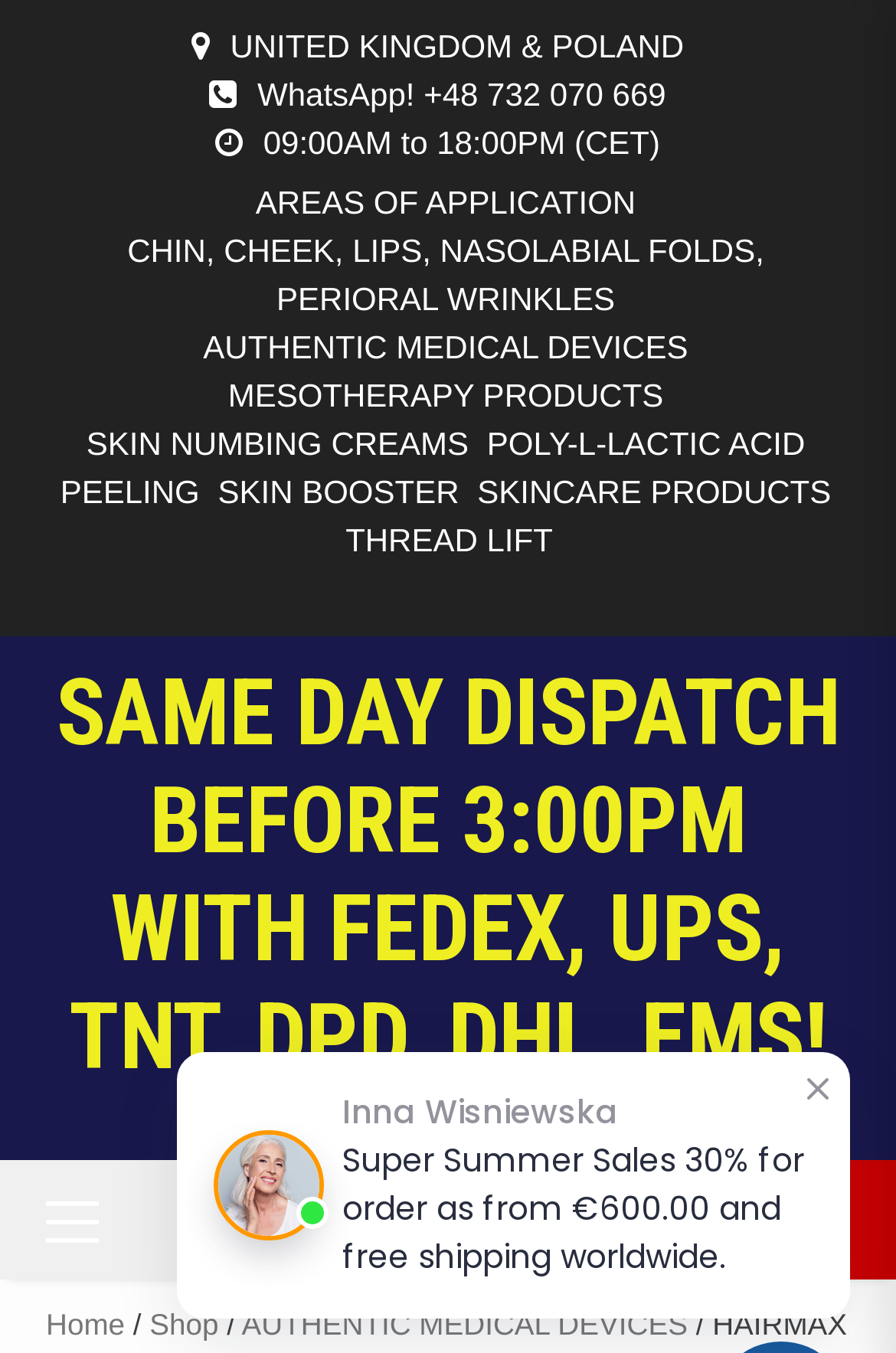Provide the bounding box coordinates of the section that needs to be clicked to accomplish the following instruction: "Check authentic medical devices."

[0.227, 0.243, 0.768, 0.27]